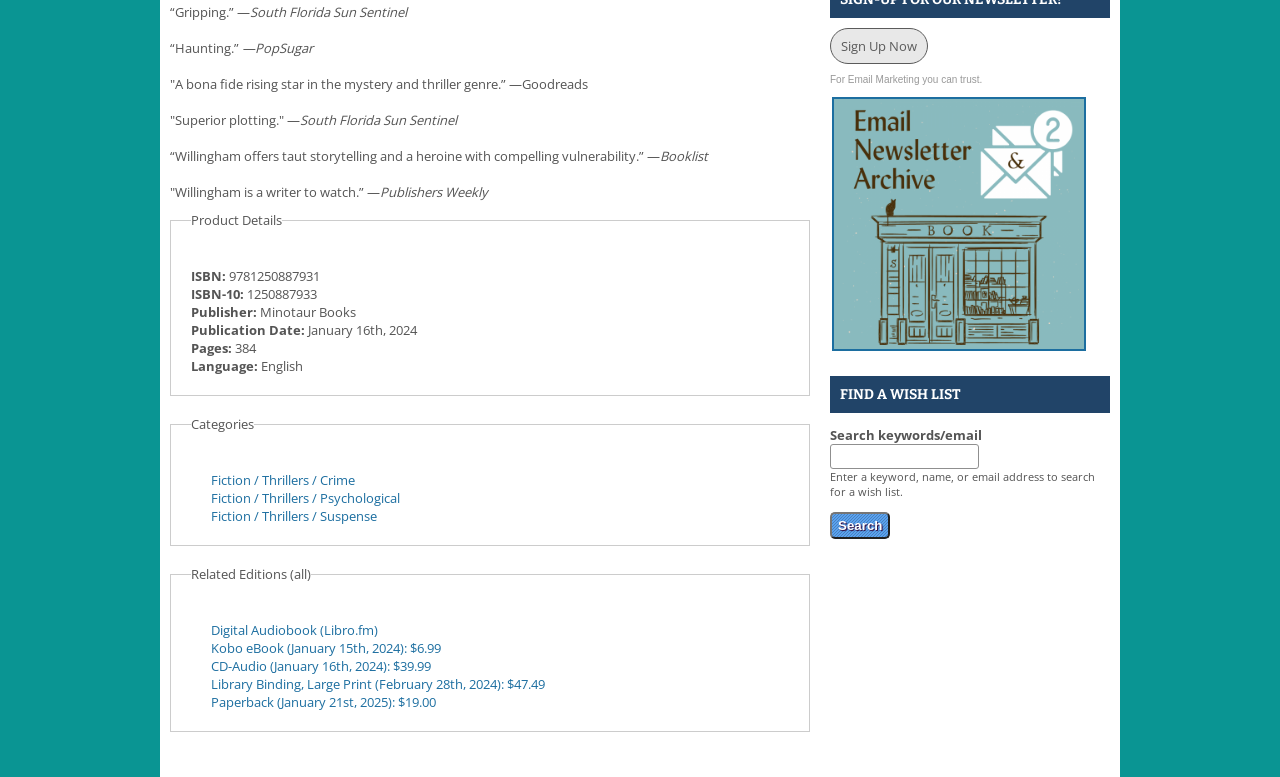Determine the bounding box coordinates of the region that needs to be clicked to achieve the task: "Explore fiction thrillers crime".

[0.165, 0.606, 0.277, 0.63]